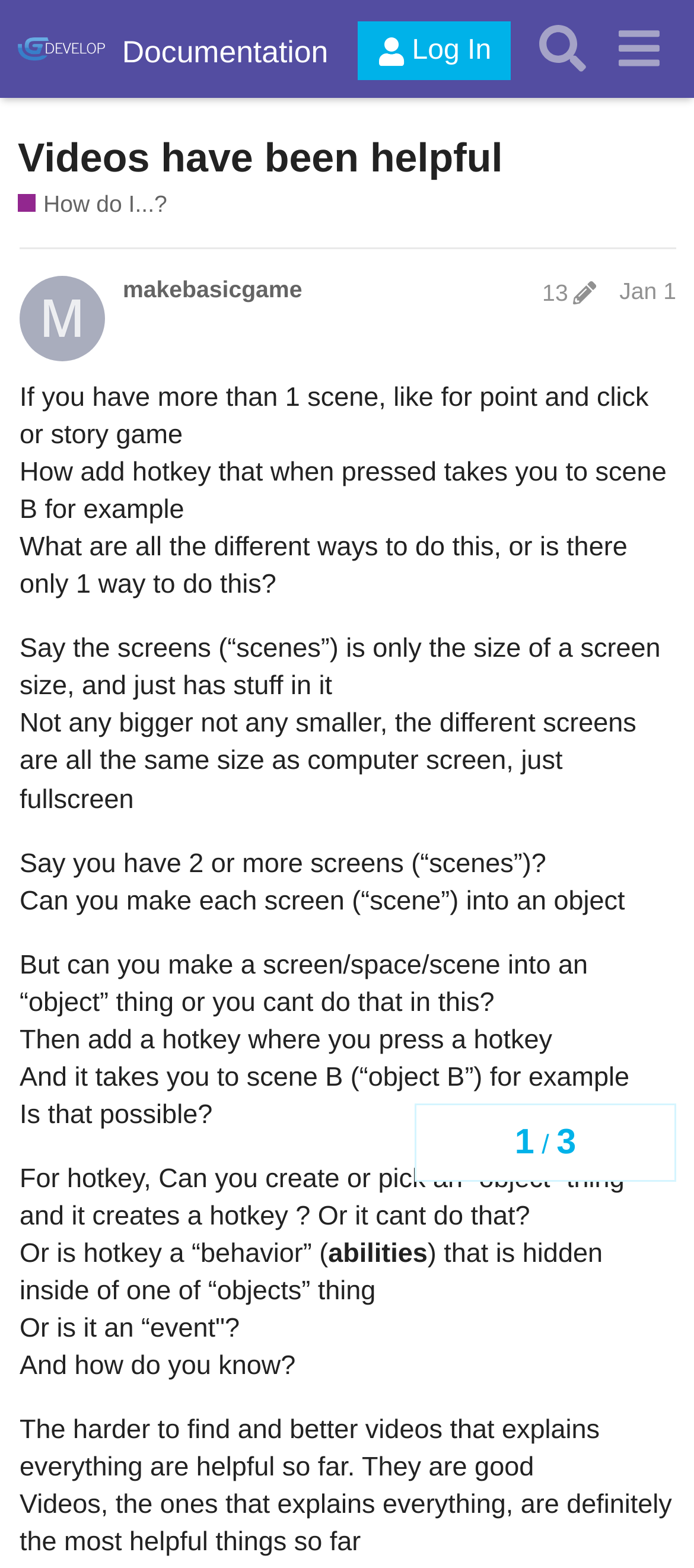Calculate the bounding box coordinates of the UI element given the description: "13".

[0.766, 0.178, 0.876, 0.195]